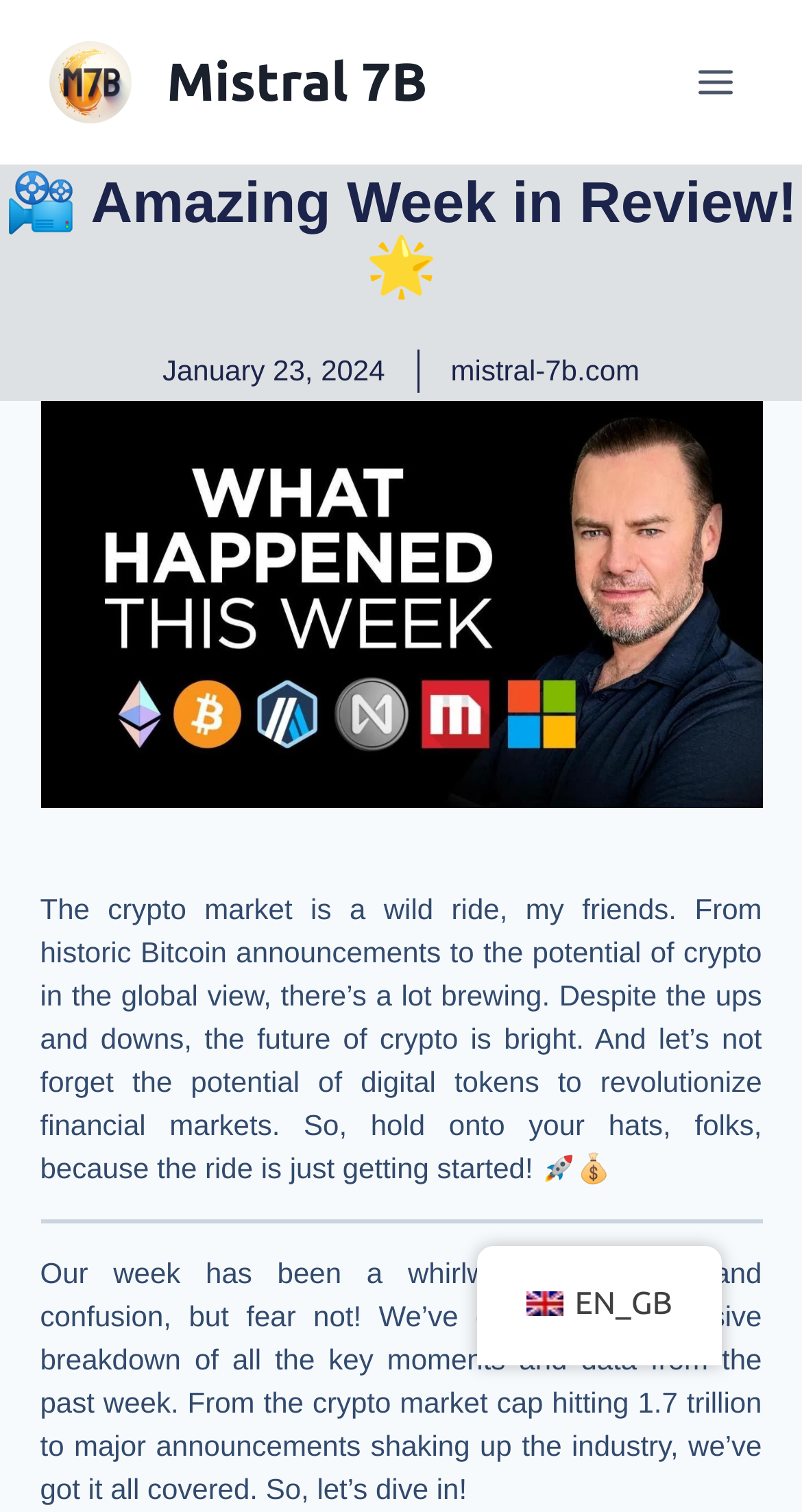Find the headline of the webpage and generate its text content.

📽️ Amazing Week in Review! 🌟